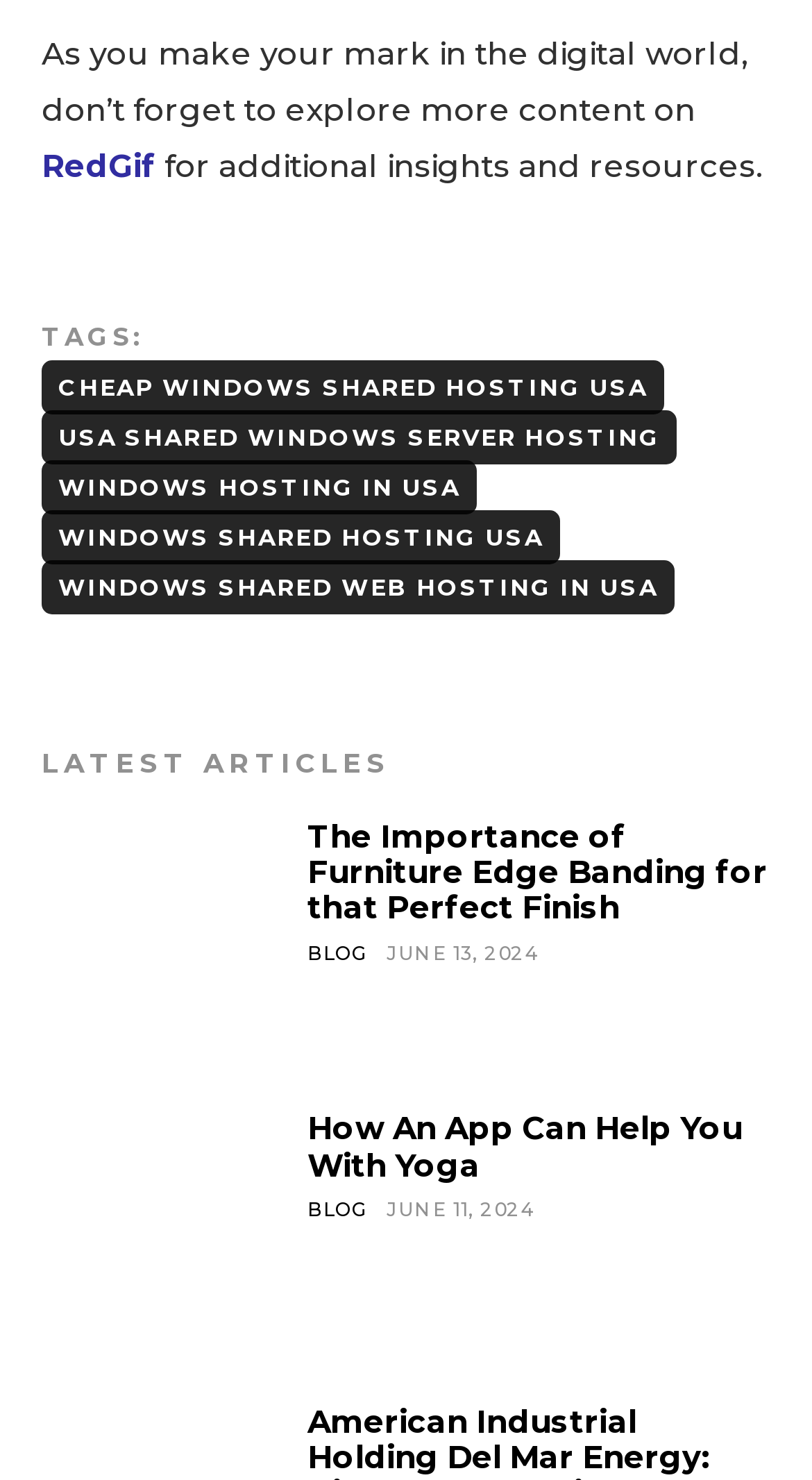Please identify the bounding box coordinates of the area that needs to be clicked to follow this instruction: "Read The Importance of Furniture Edge Banding for that Perfect Finish".

[0.051, 0.553, 0.347, 0.715]